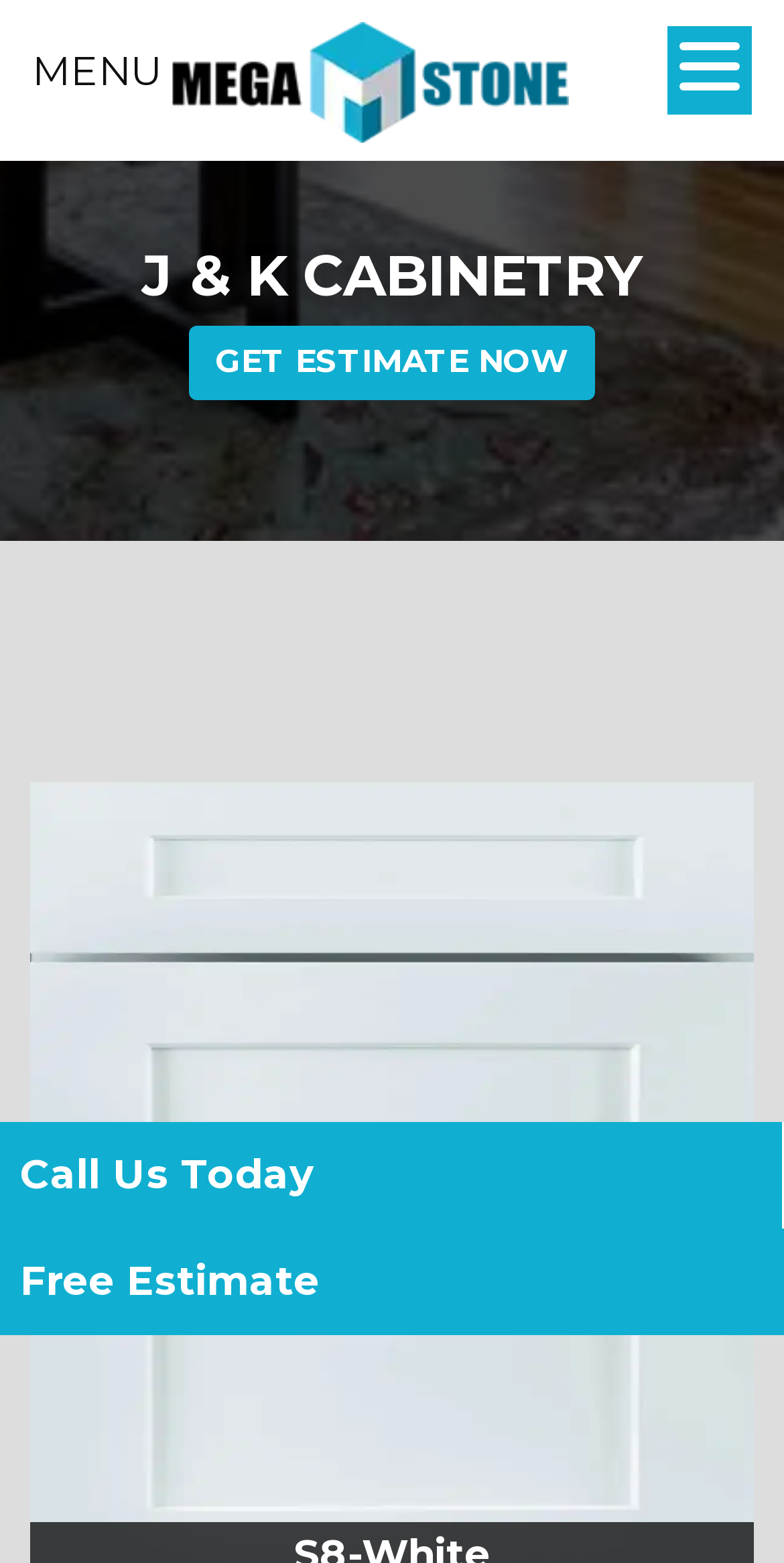Use a single word or phrase to respond to the question:
What is the main action on the top-right corner?

Get Estimate Now